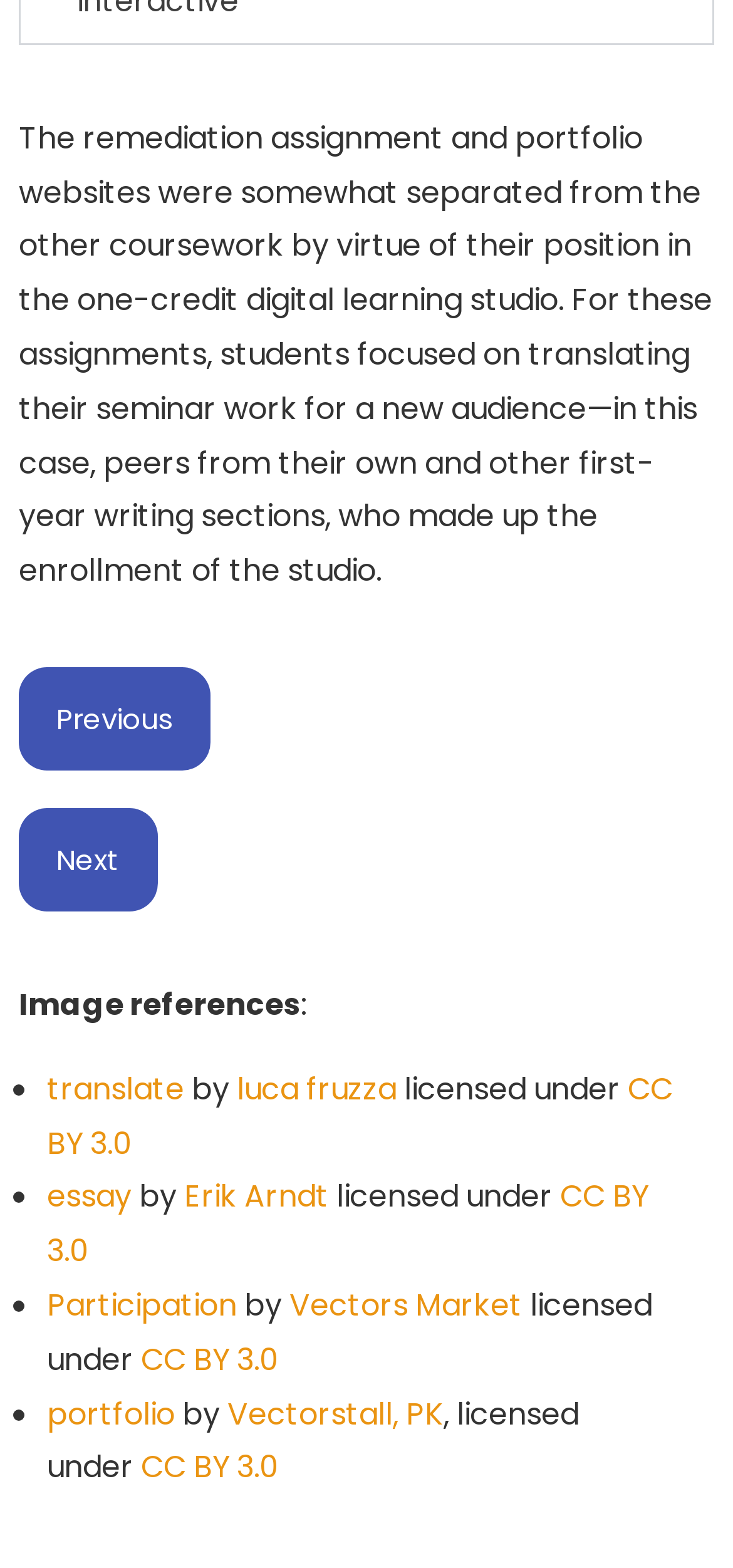Please specify the bounding box coordinates of the clickable region necessary for completing the following instruction: "go to next page". The coordinates must consist of four float numbers between 0 and 1, i.e., [left, top, right, bottom].

[0.026, 0.515, 0.215, 0.581]